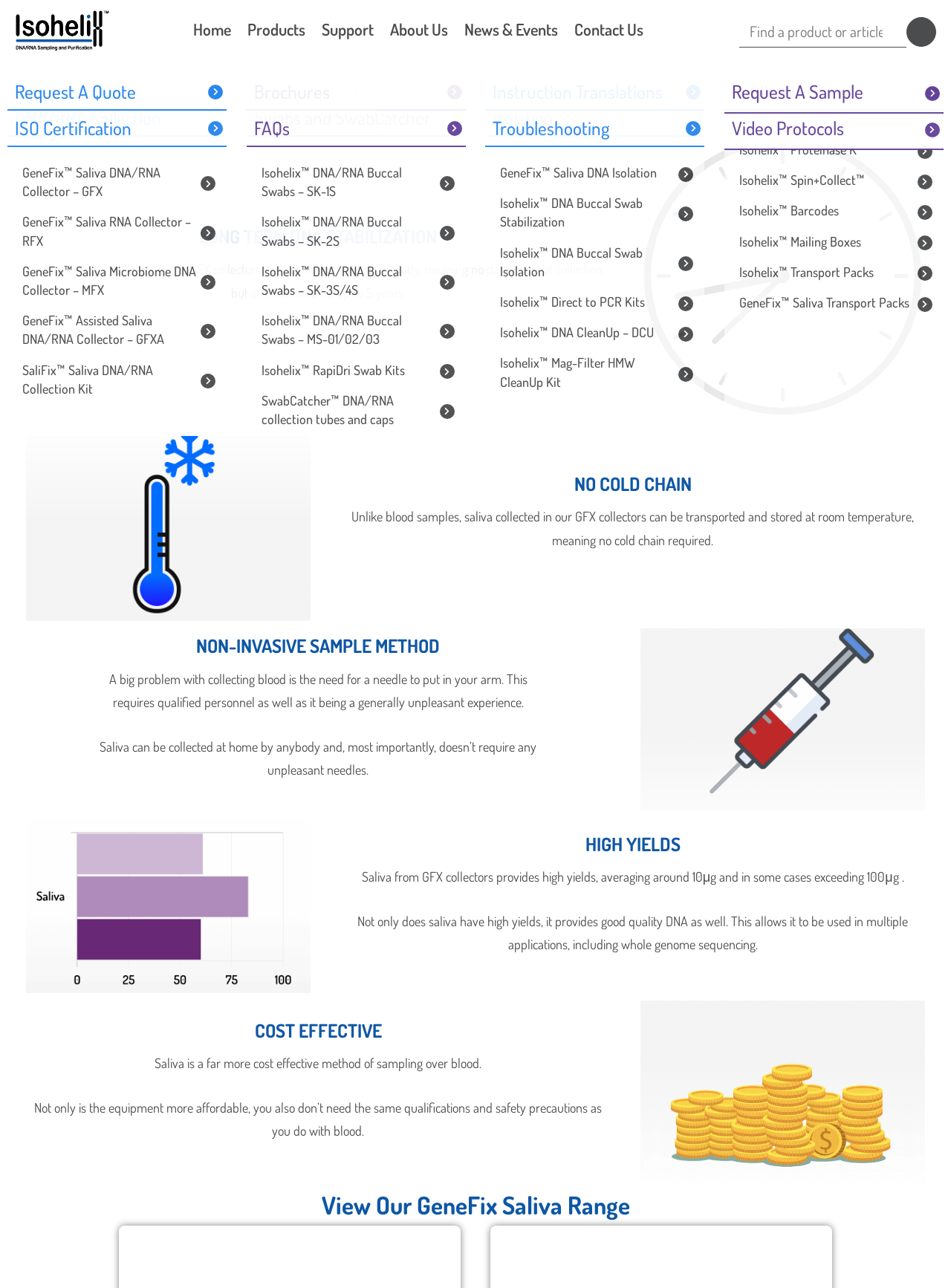Determine the bounding box for the UI element that matches this description: "Isohelix™ Direct to PCR Kits".

[0.518, 0.224, 0.733, 0.247]